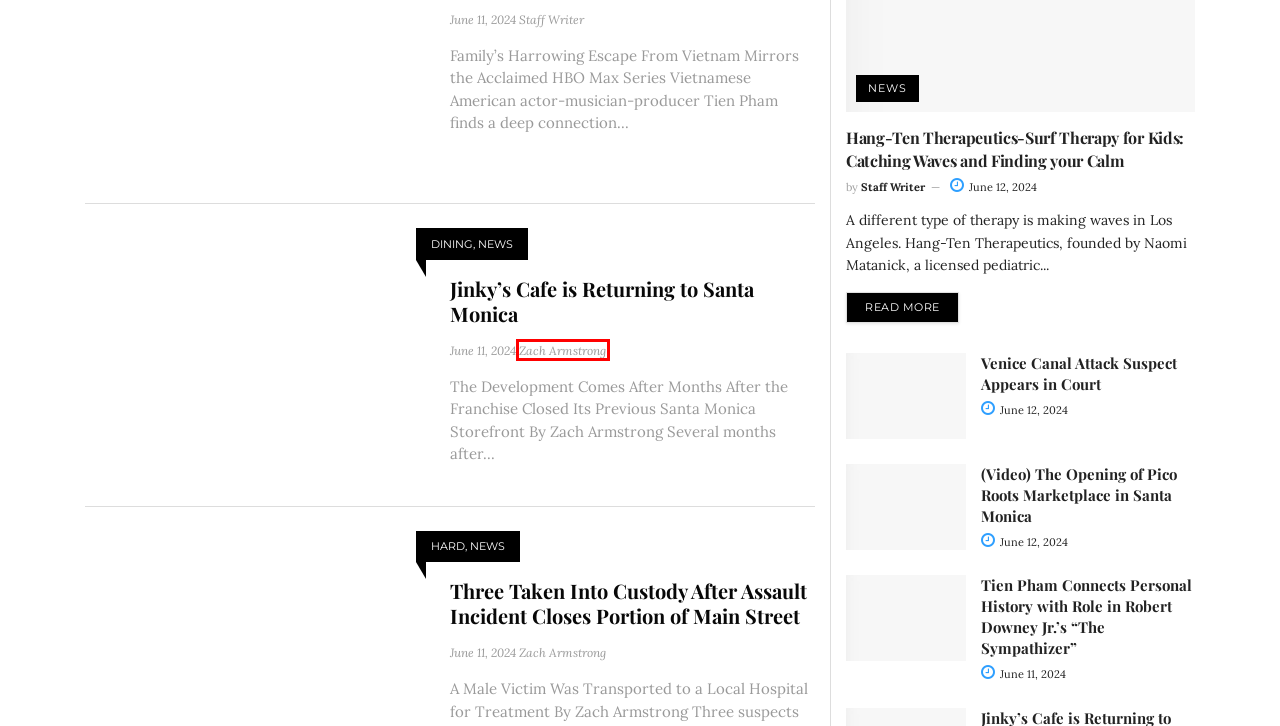You have received a screenshot of a webpage with a red bounding box indicating a UI element. Please determine the most fitting webpage description that matches the new webpage after clicking on the indicated element. The choices are:
A. Upbeat Archives - SM Mirror
B. 2024 Summer Camp Guide - SM Mirror
C. (Video) The Opening of Pico Roots Marketplace in Santa Monica - SM Mirror
D. Zach Armstrong, Author at SM Mirror
E. Contact us - SM Mirror
F. Opinion Archives - SM Mirror
G. SM Mirror - Breaking News, Latest News, and Videos
H. Dining Archives - SM Mirror

D